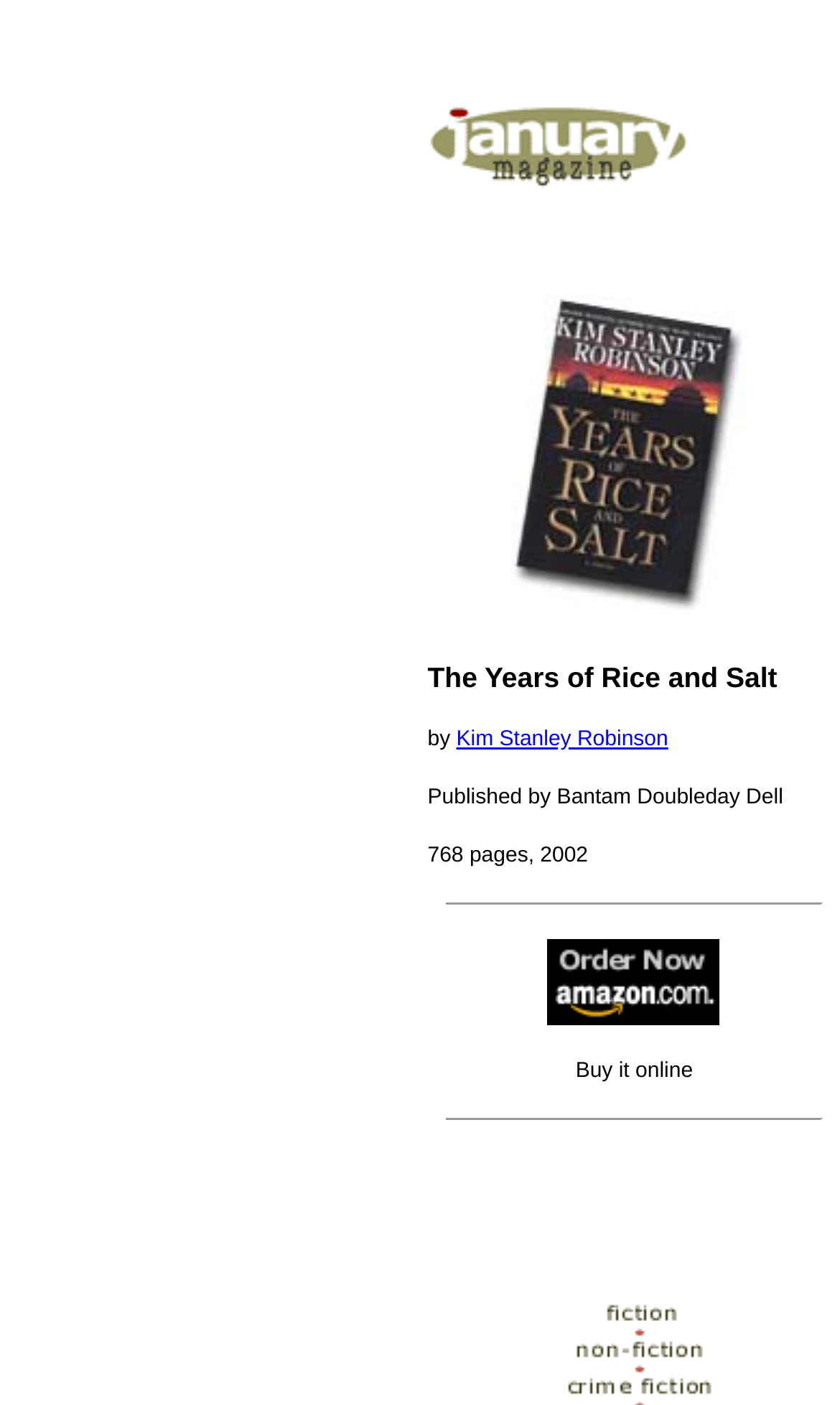Determine the bounding box for the described HTML element: "Kim Stanley Robinson". Ensure the coordinates are four float numbers between 0 and 1 in the format [left, top, right, bottom].

[0.543, 0.51, 0.795, 0.537]